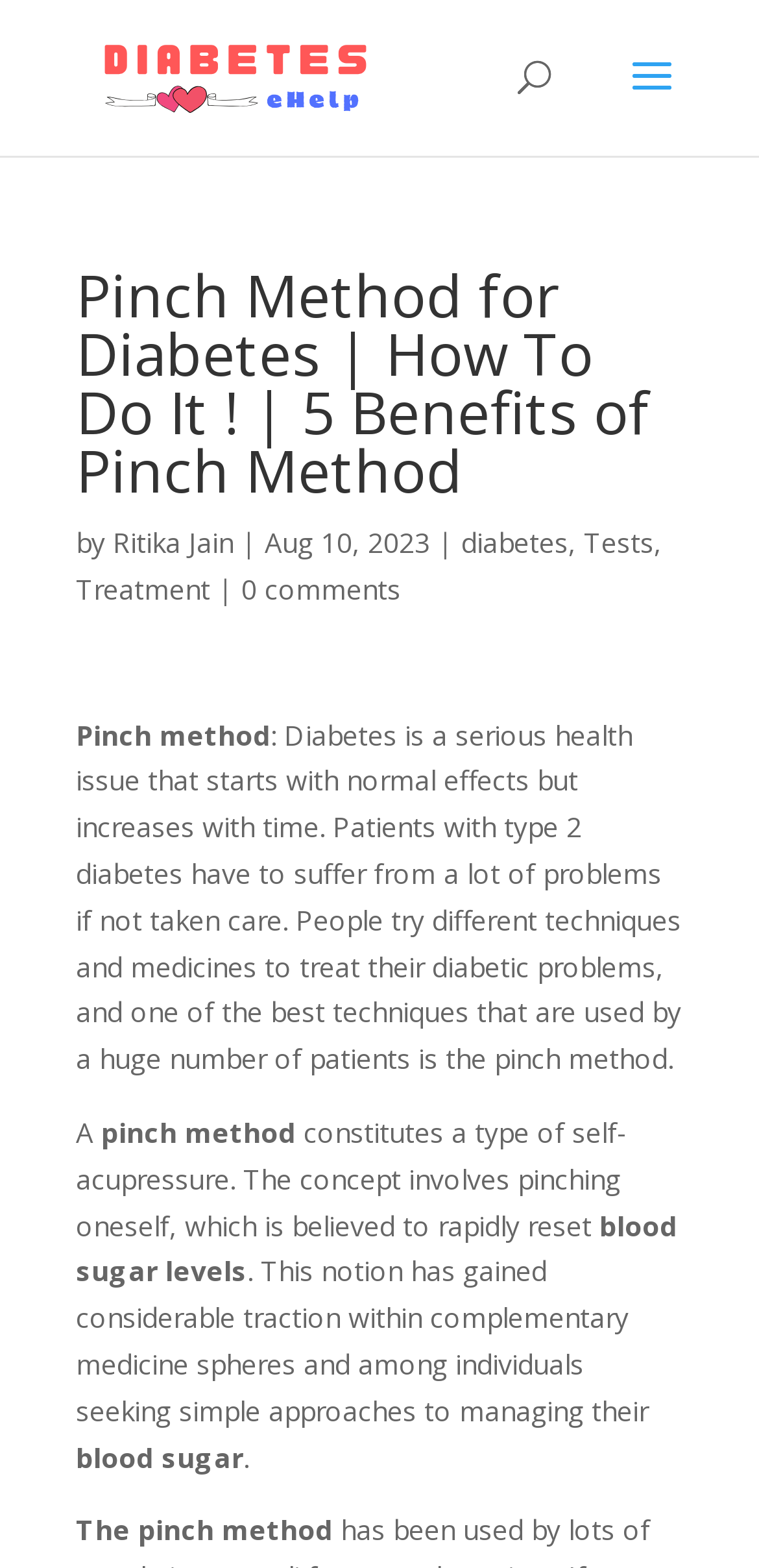What is the topic of the article?
Please craft a detailed and exhaustive response to the question.

The topic of the article can be inferred from the main heading and the content of the article, which discusses the pinch method as a technique for managing diabetes.